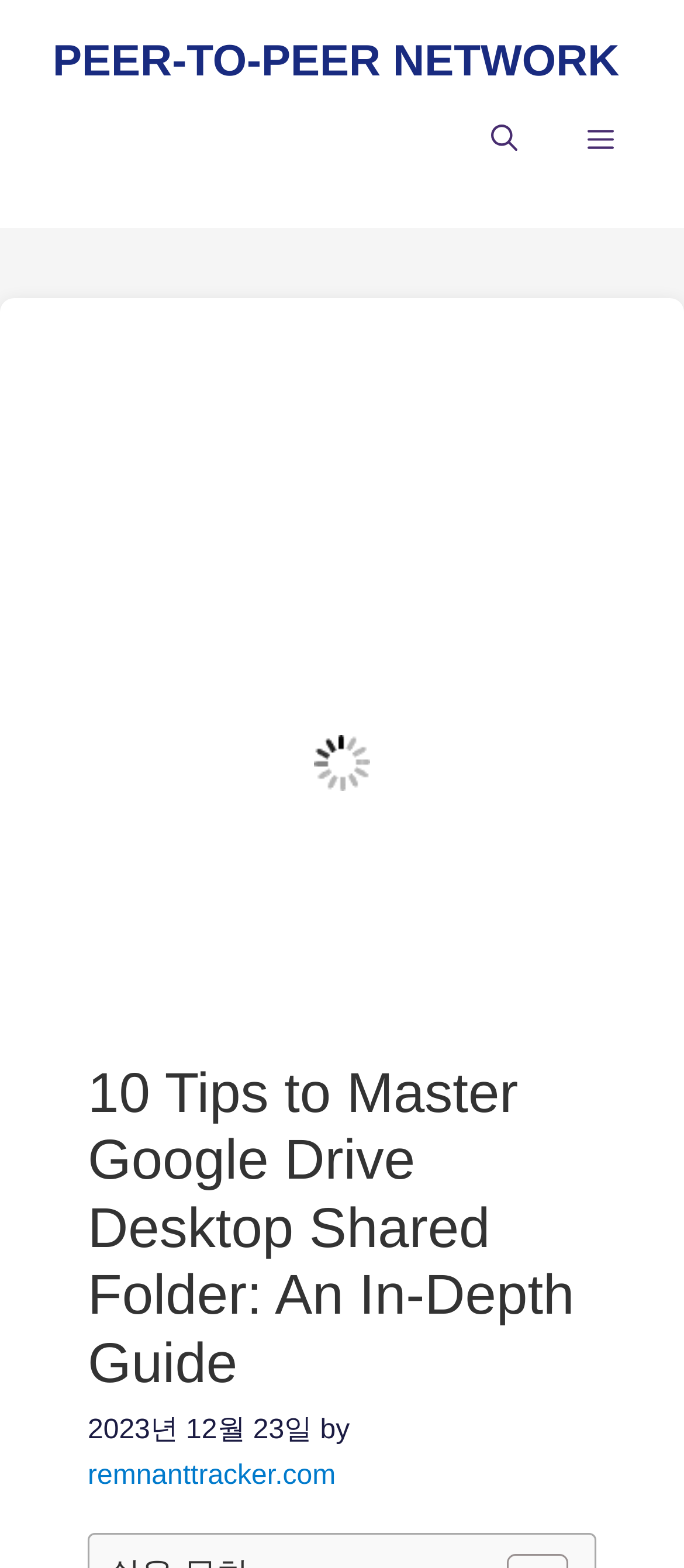Give a concise answer using one word or a phrase to the following question:
What is the purpose of the button 'Open search'?

To open search